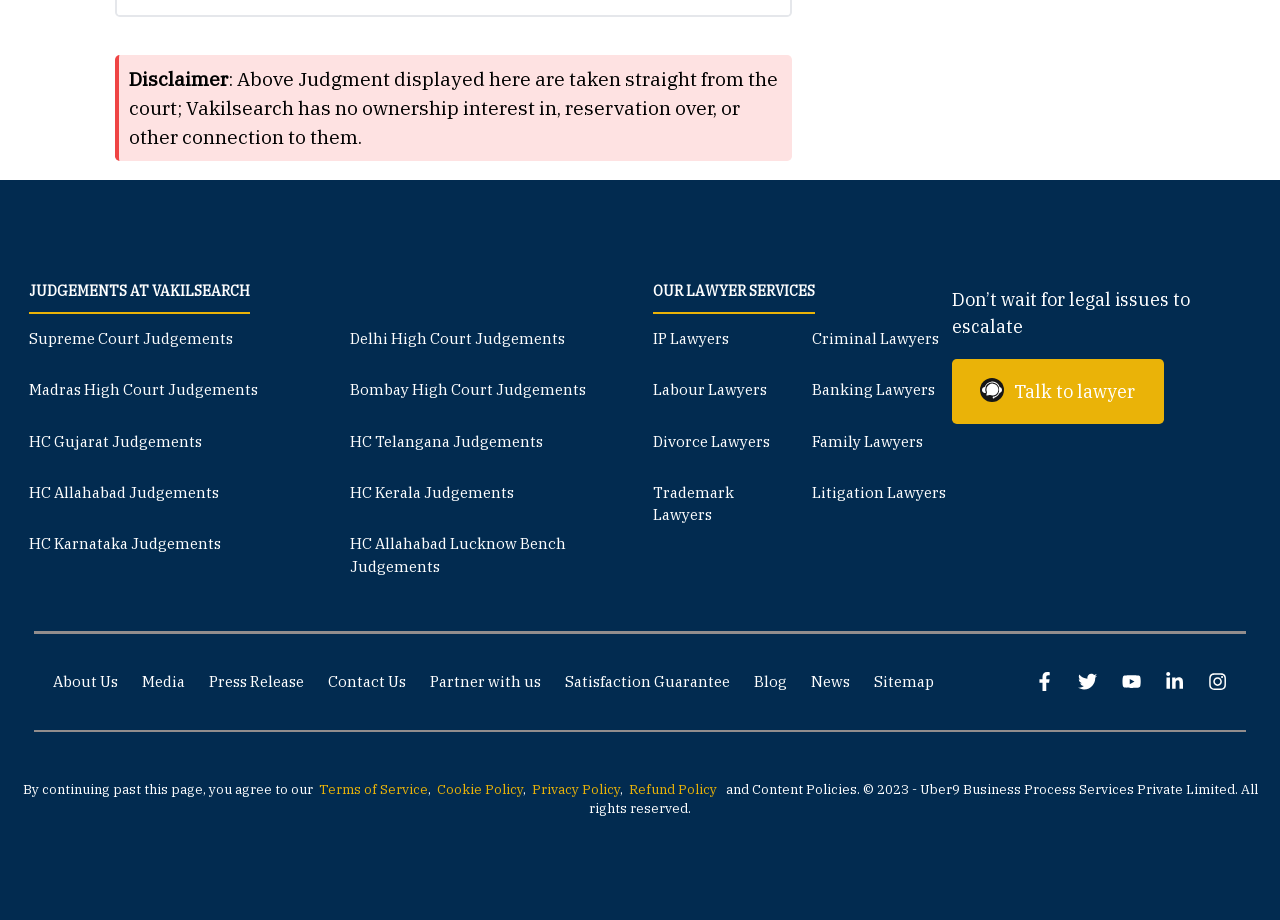Observe the image and answer the following question in detail: What is the name of the company that owns this webpage?

At the bottom of the webpage, I can see a copyright notice that mentions the company name 'Uber9 Business Process Services Private Limited'. This indicates that the company owns the webpage.